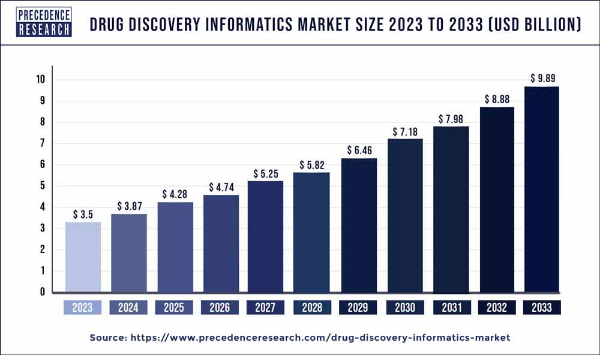What is the projected market size in 2030?
Please provide a detailed and comprehensive answer to the question.

The graph highlights key annual valuations, including $7.98 billion in 2030, which is one of the projected market sizes in the growth of the global drug discovery informatics market.